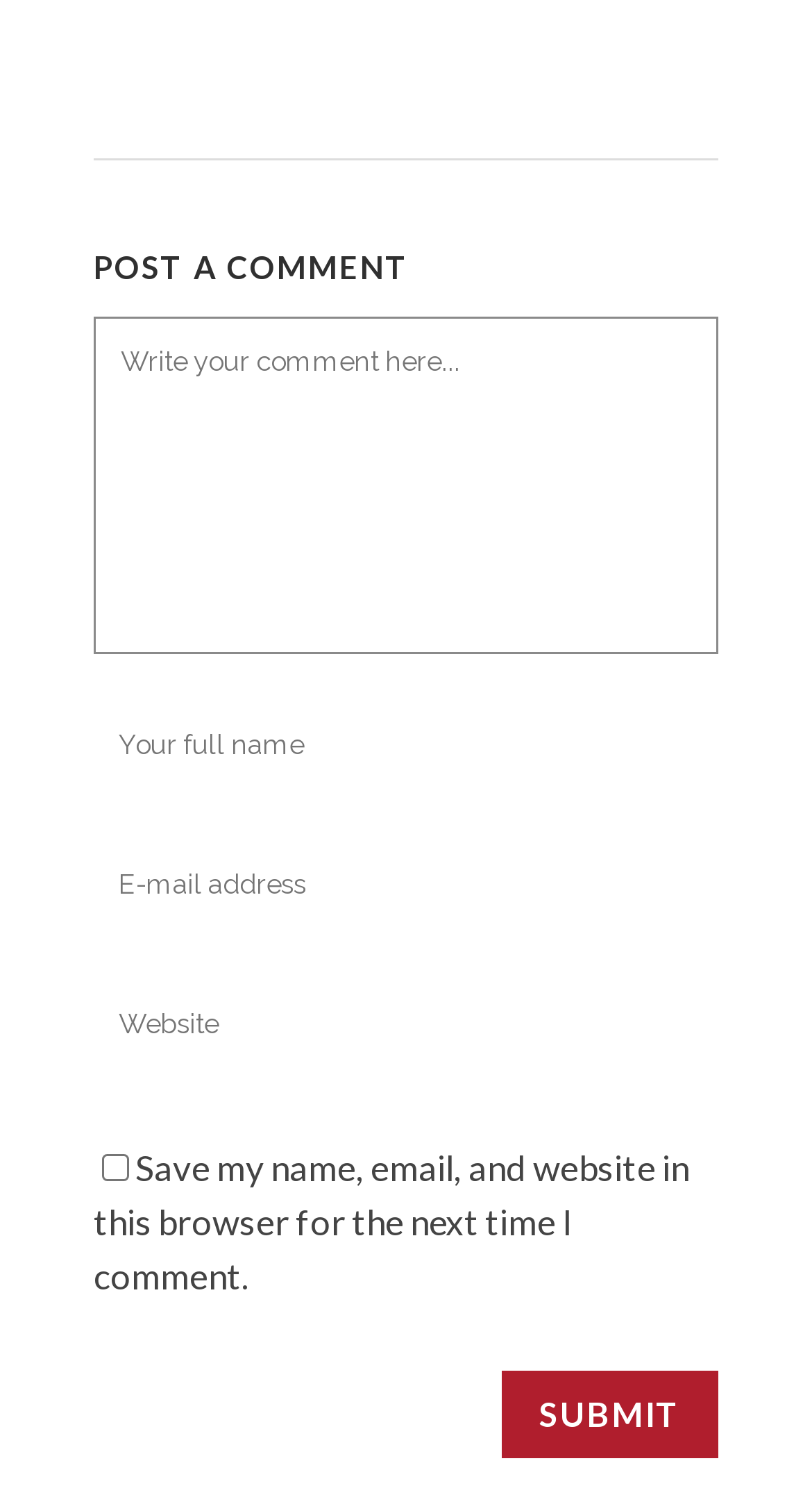What is the label of the checkbox?
Please use the image to provide a one-word or short phrase answer.

Save my name, email, and website in this browser for the next time I comment.